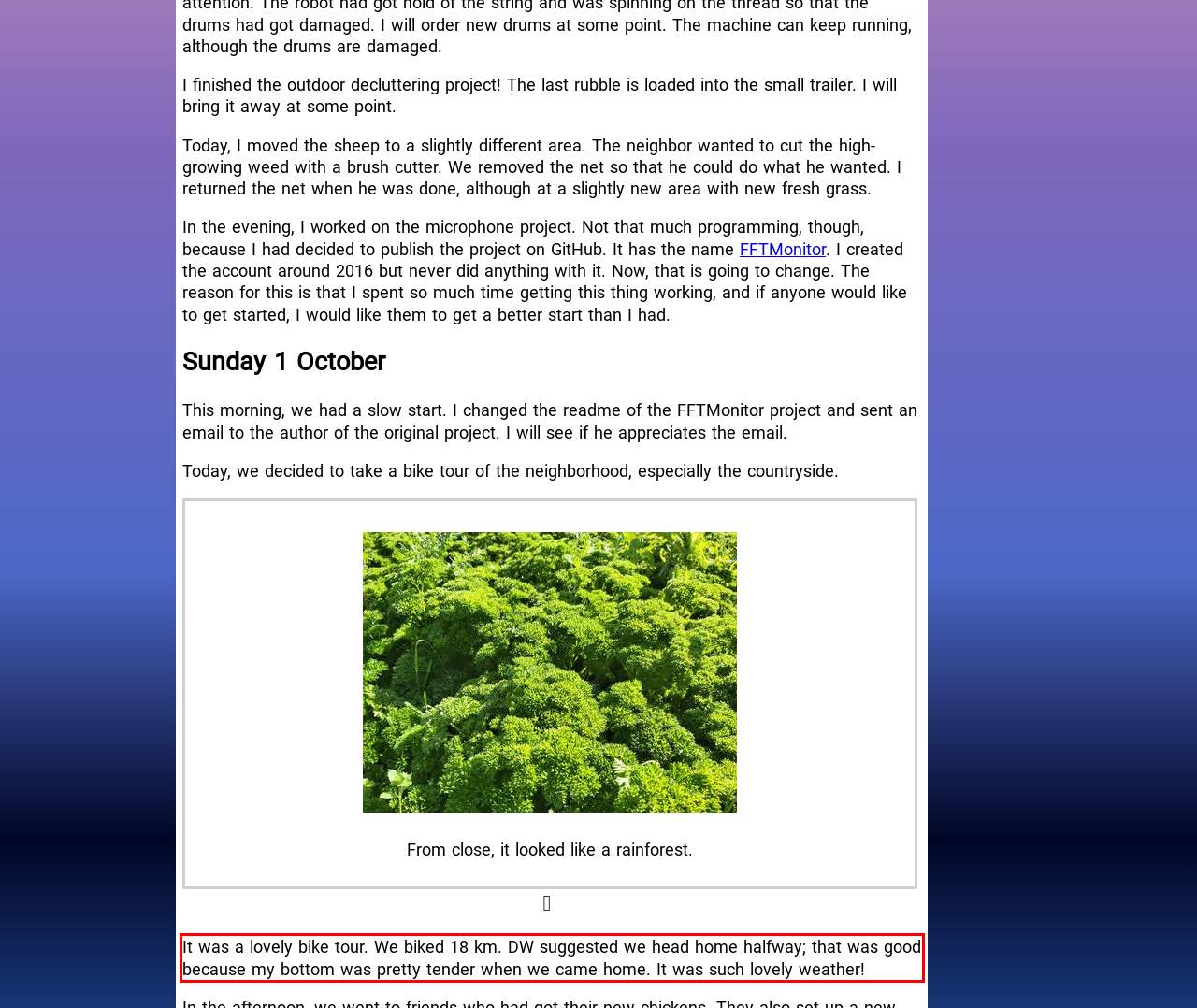Using the webpage screenshot, recognize and capture the text within the red bounding box.

It was a lovely bike tour. We biked 18 km. DW suggested we head home halfway; that was good because my bottom was pretty tender when we came home. It was such lovely weather!